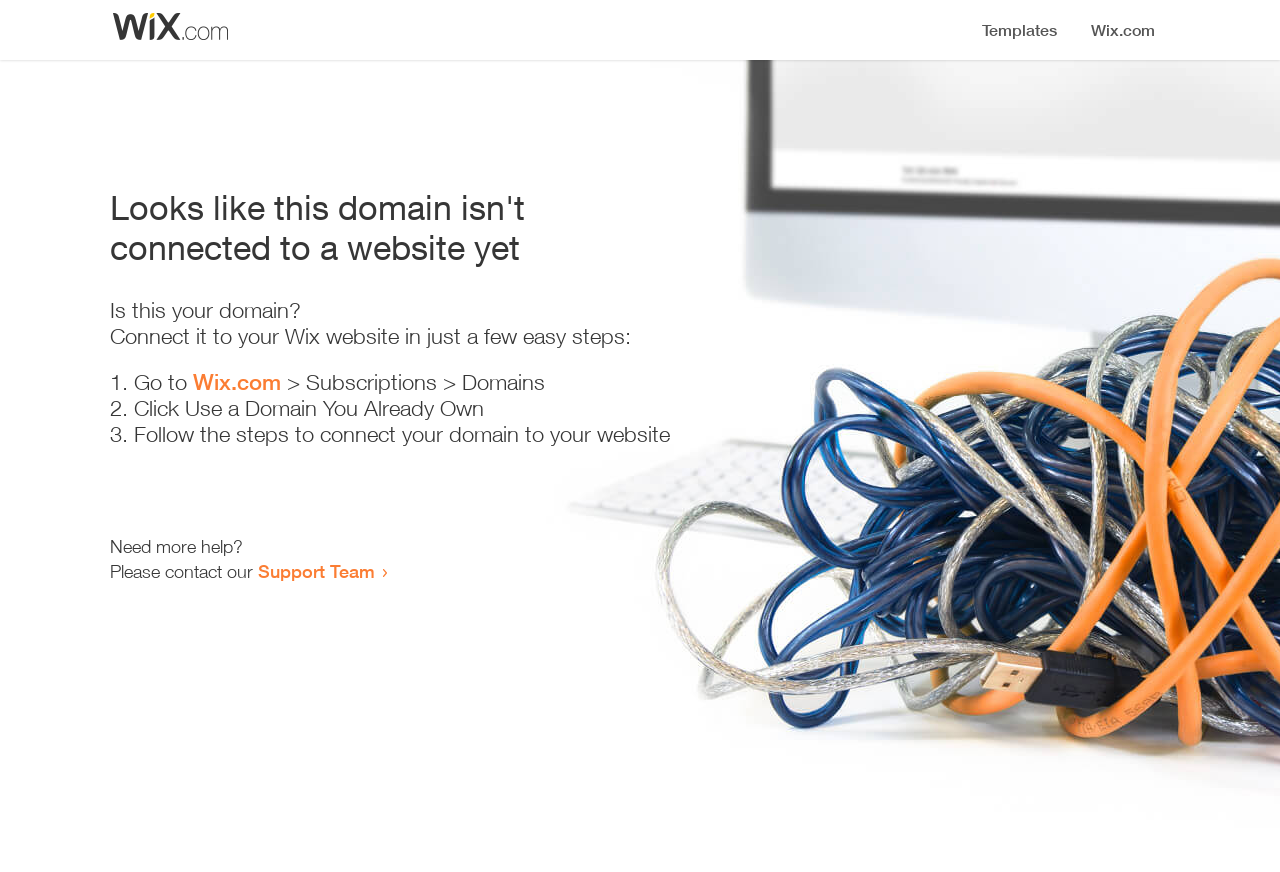What is the current status of the domain?
From the details in the image, provide a complete and detailed answer to the question.

The webpage displays a heading that says 'Looks like this domain isn't connected to a website yet', indicating that the domain is not currently connected to a website.